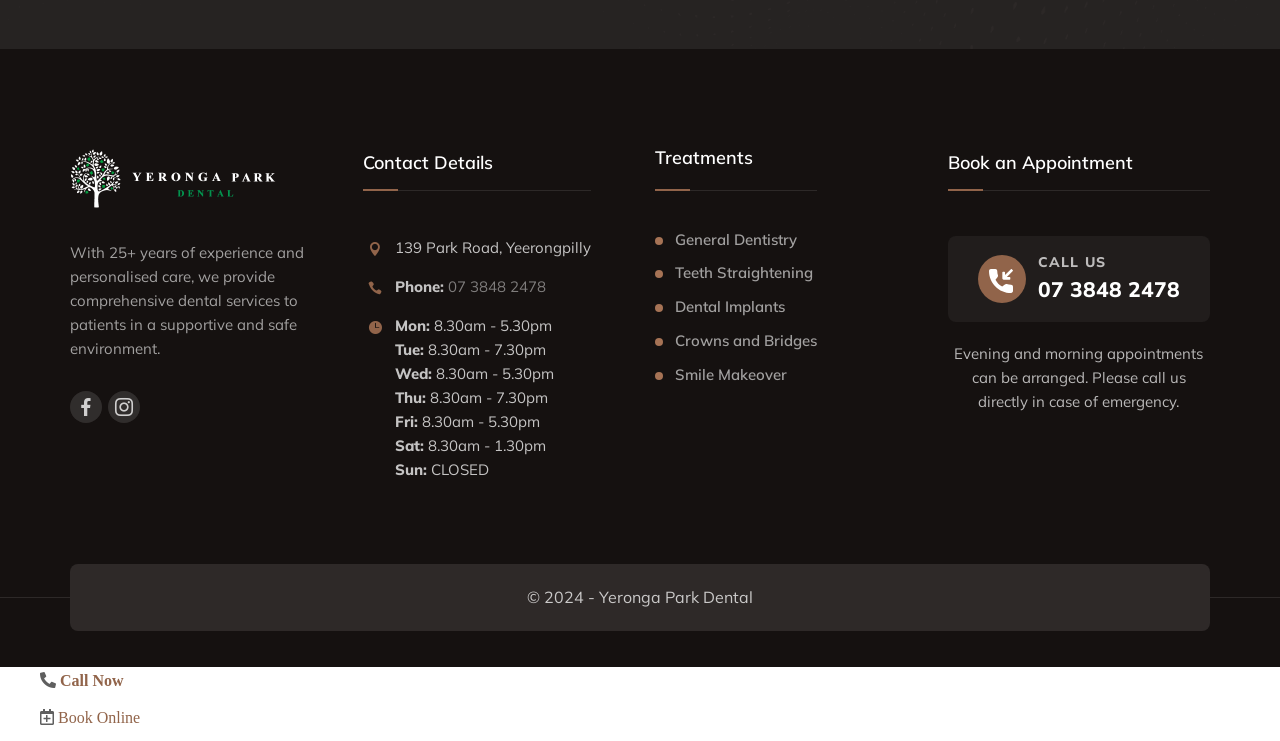Could you specify the bounding box coordinates for the clickable section to complete the following instruction: "Call the phone number"?

[0.35, 0.373, 0.426, 0.399]